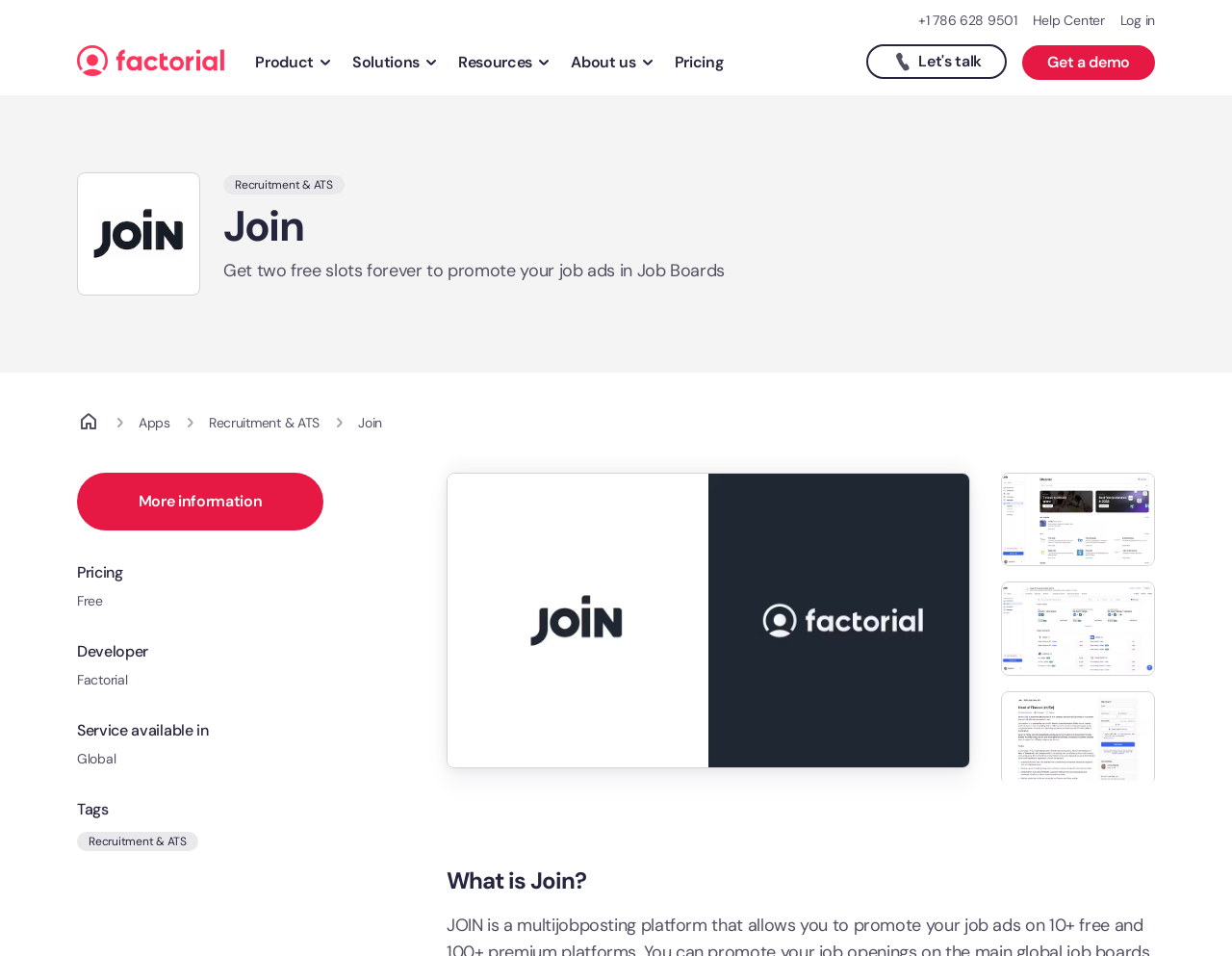Please locate the bounding box coordinates of the element's region that needs to be clicked to follow the instruction: "Click the 'Get a demo' button". The bounding box coordinates should be provided as four float numbers between 0 and 1, i.e., [left, top, right, bottom].

[0.83, 0.054, 0.938, 0.075]